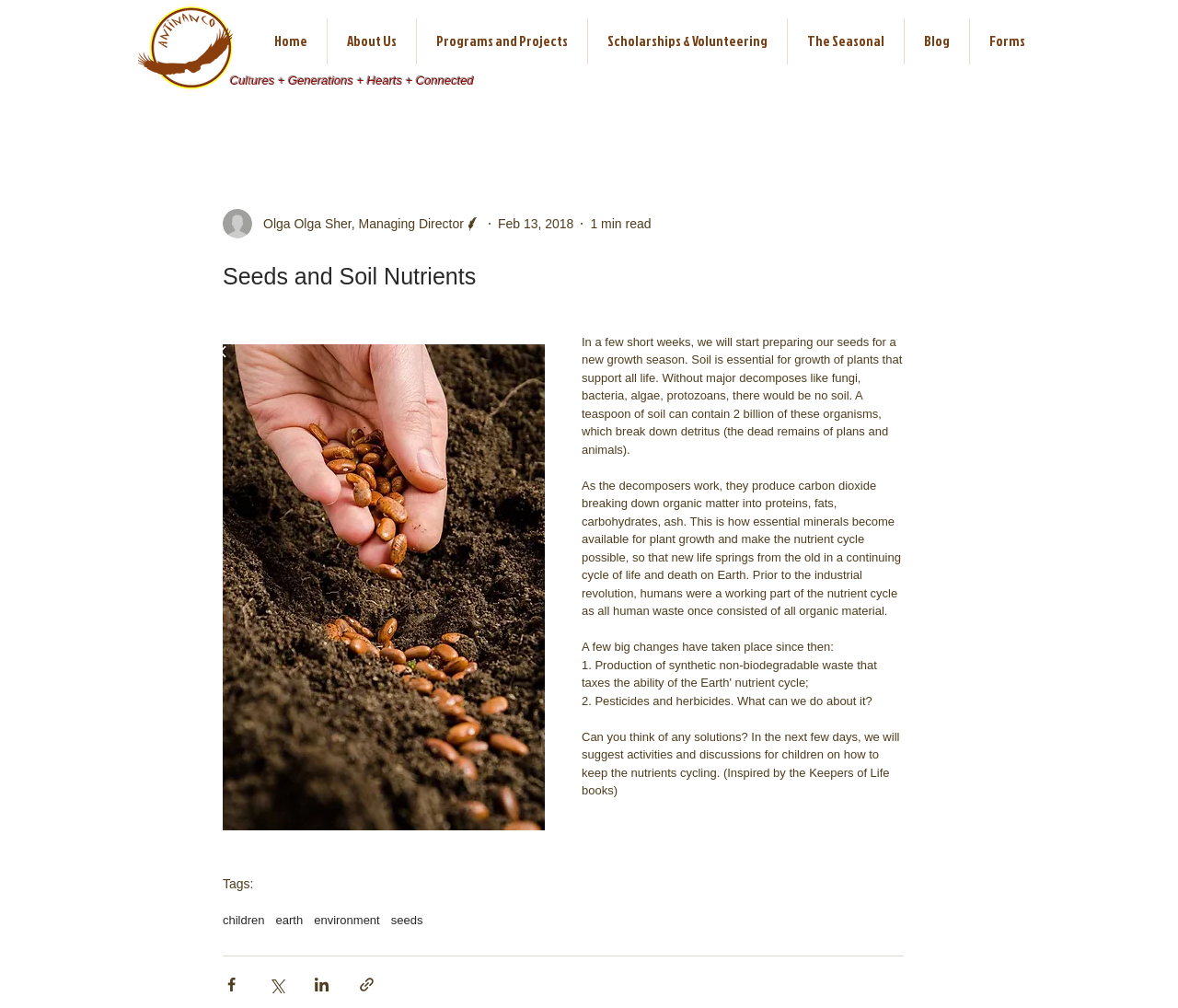What is the topic of the article?
From the details in the image, answer the question comprehensively.

The topic of the article can be found in the heading 'Seeds and Soil Nutrients' which is located below the image of the writer.